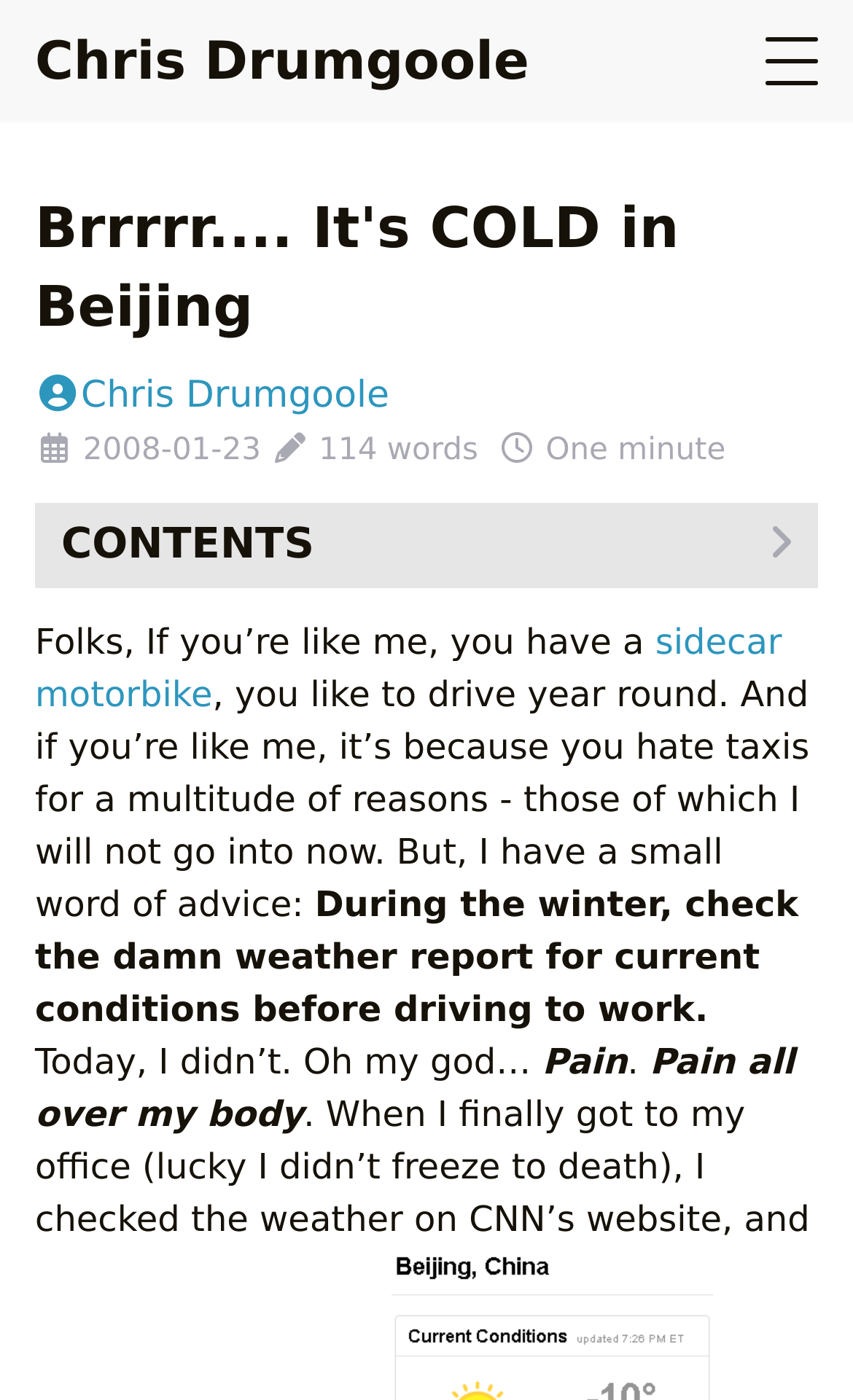Provide a thorough summary of the webpage.

This webpage appears to be a personal blog post titled "Brrrrr.... It's COLD in Beijing - Chris Drumgoole". The title is prominently displayed at the top of the page, with the author's name "Chris Drumgoole" linked twice, once below the title and again on the same line. 

Below the title, there is a timestamp indicating the post was published on January 23, 2008. The post's word count, 114 words, is also displayed. Additionally, a "One minute" label is present, suggesting the estimated reading time.

The main content of the post is divided into several paragraphs. The first paragraph starts with the text "Folks, If you’re like me, you have a sidecar motorbike", where "sidecar motorbike" is a linked phrase. The text continues to describe the author's preference for driving year-round and their dislike of taxis.

The next paragraph provides advice on checking the weather report before driving to work during the winter. The following paragraph expresses the author's regret for not doing so, with the text "Today, I didn’t. Oh my god…" accompanied by the word "Pain" and then "Pain all over my body" in the subsequent lines.

The overall structure of the webpage is simple, with a clear title, timestamp, and main content area. The text is organized into paragraphs, making it easy to follow the author's narrative.